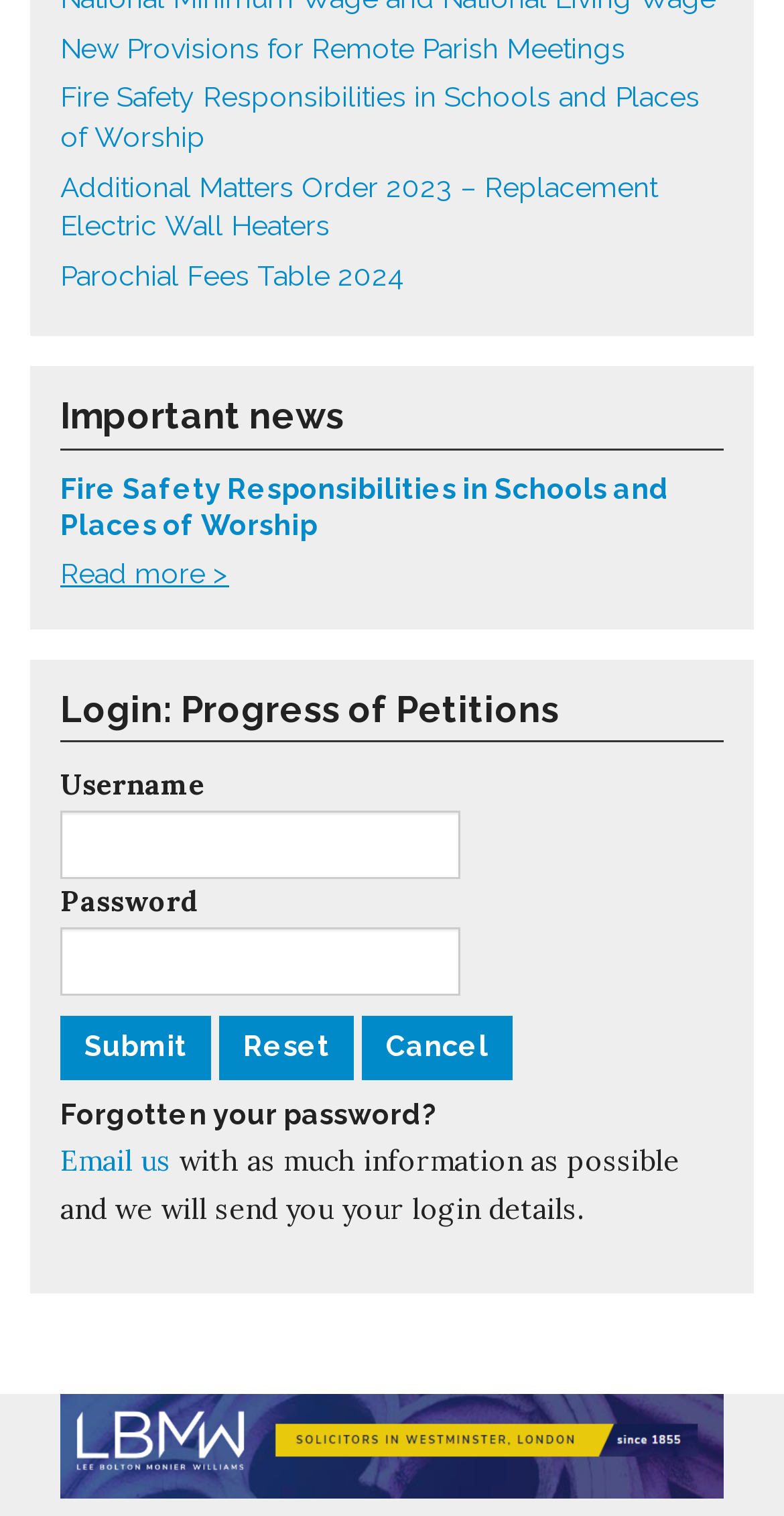Please respond to the question using a single word or phrase:
What is the text above the login section?

Important news